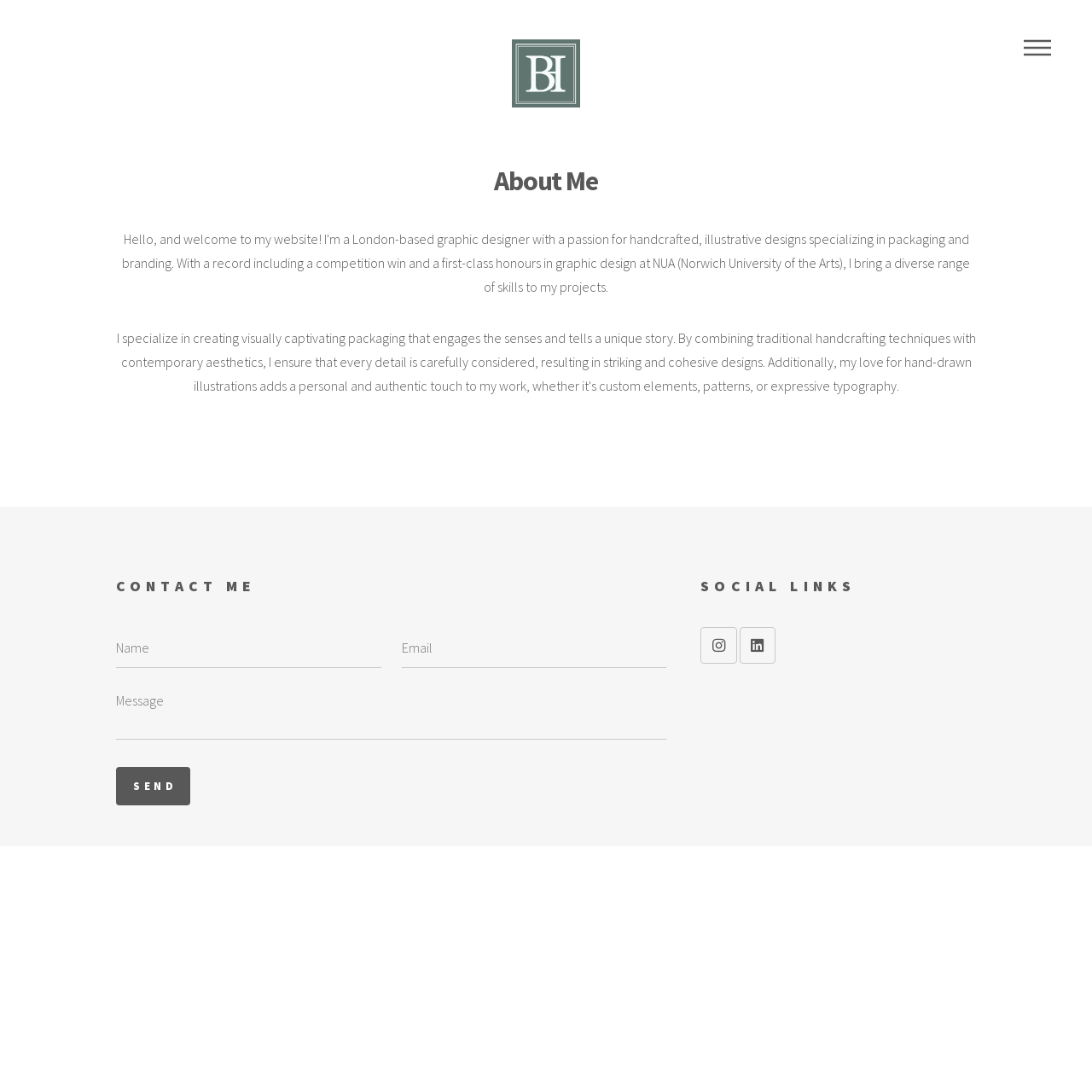Respond with a single word or short phrase to the following question: 
What is the purpose of the 'CONTACT ME' section?

To contact the author